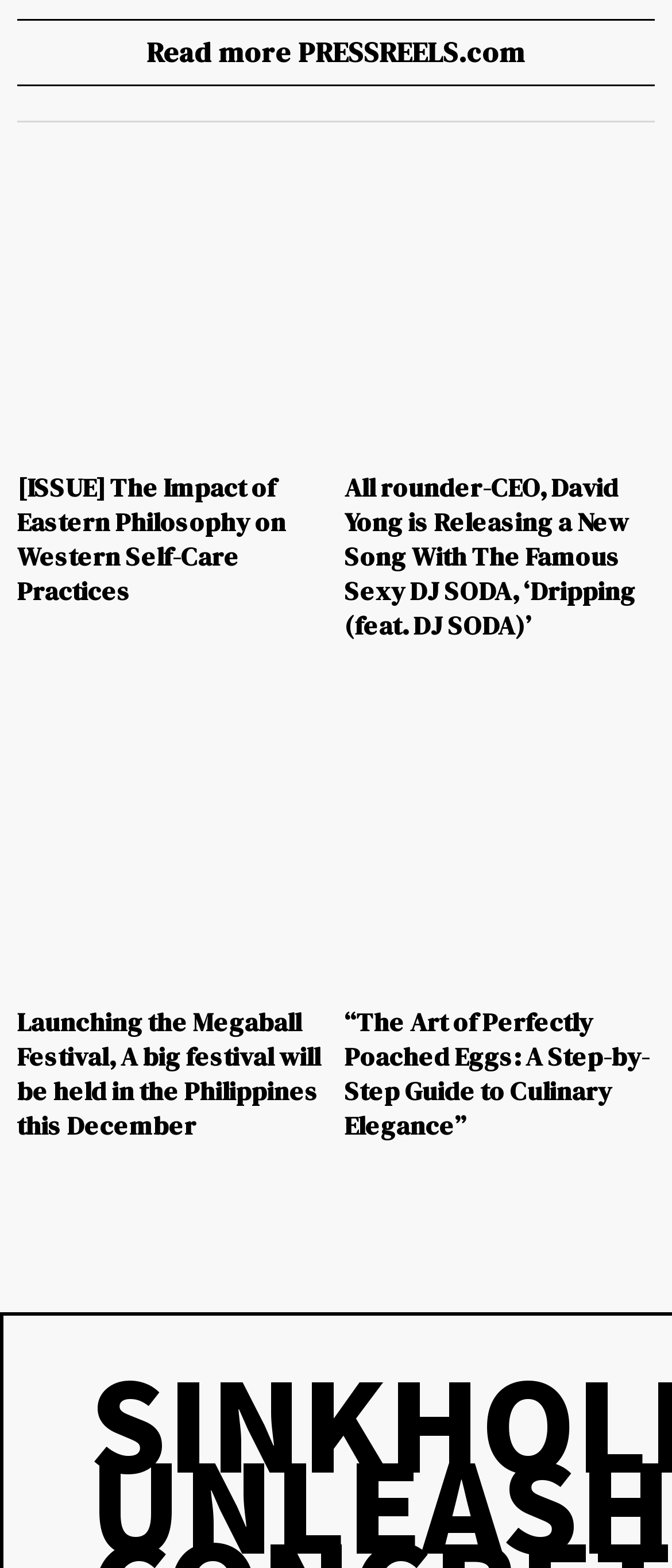Identify the bounding box coordinates for the element that needs to be clicked to fulfill this instruction: "Read more about the impact of Eastern philosophy on Western self-care practices". Provide the coordinates in the format of four float numbers between 0 and 1: [left, top, right, bottom].

[0.026, 0.089, 0.487, 0.287]